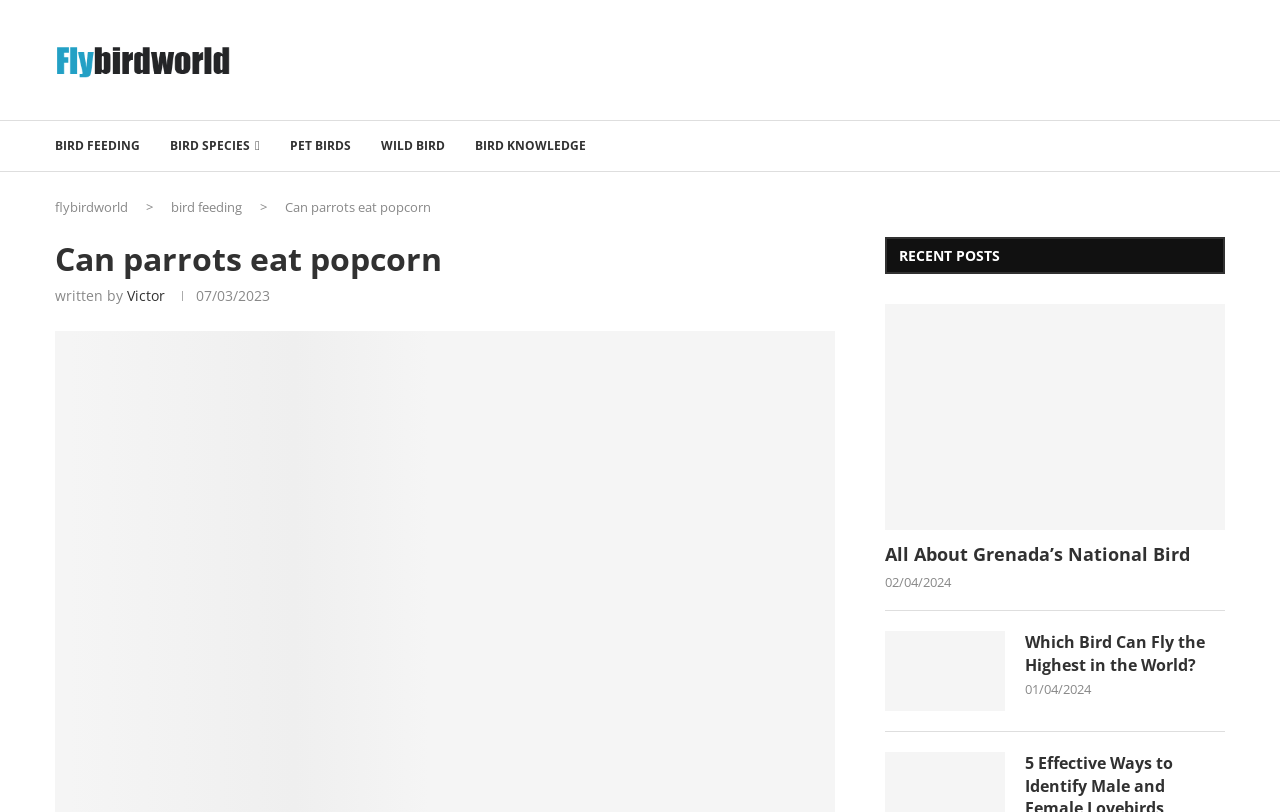Bounding box coordinates are specified in the format (top-left x, top-left y, bottom-right x, bottom-right y). All values are floating point numbers bounded between 0 and 1. Please provide the bounding box coordinate of the region this sentence describes: bird feeding

[0.134, 0.244, 0.189, 0.266]